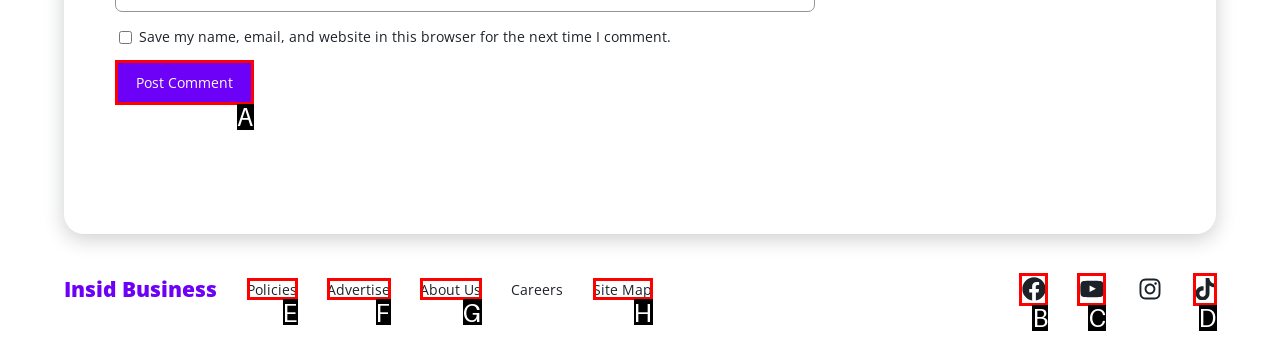Choose the HTML element that should be clicked to accomplish the task: Click the Post Comment button. Answer with the letter of the chosen option.

A